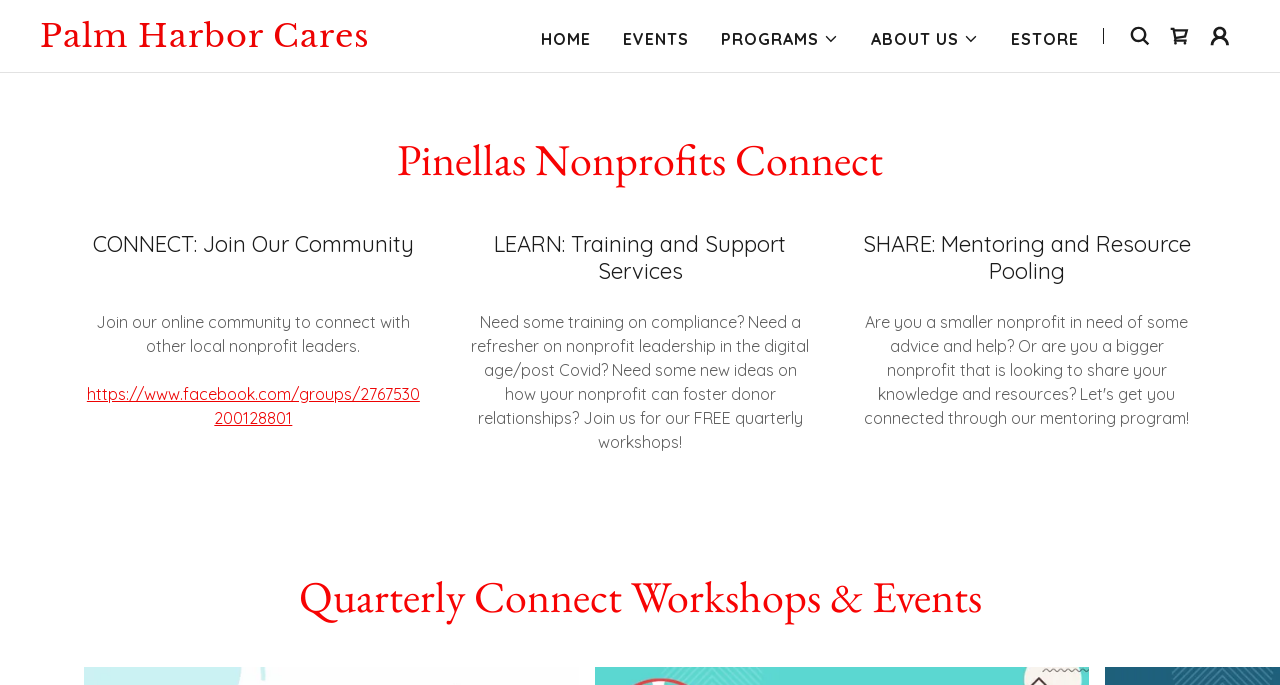What is the name of the first nonprofit organization mentioned?
Deliver a detailed and extensive answer to the question.

The first link on the webpage has a heading 'Palm Harbor Cares', which suggests that it is a nonprofit organization.